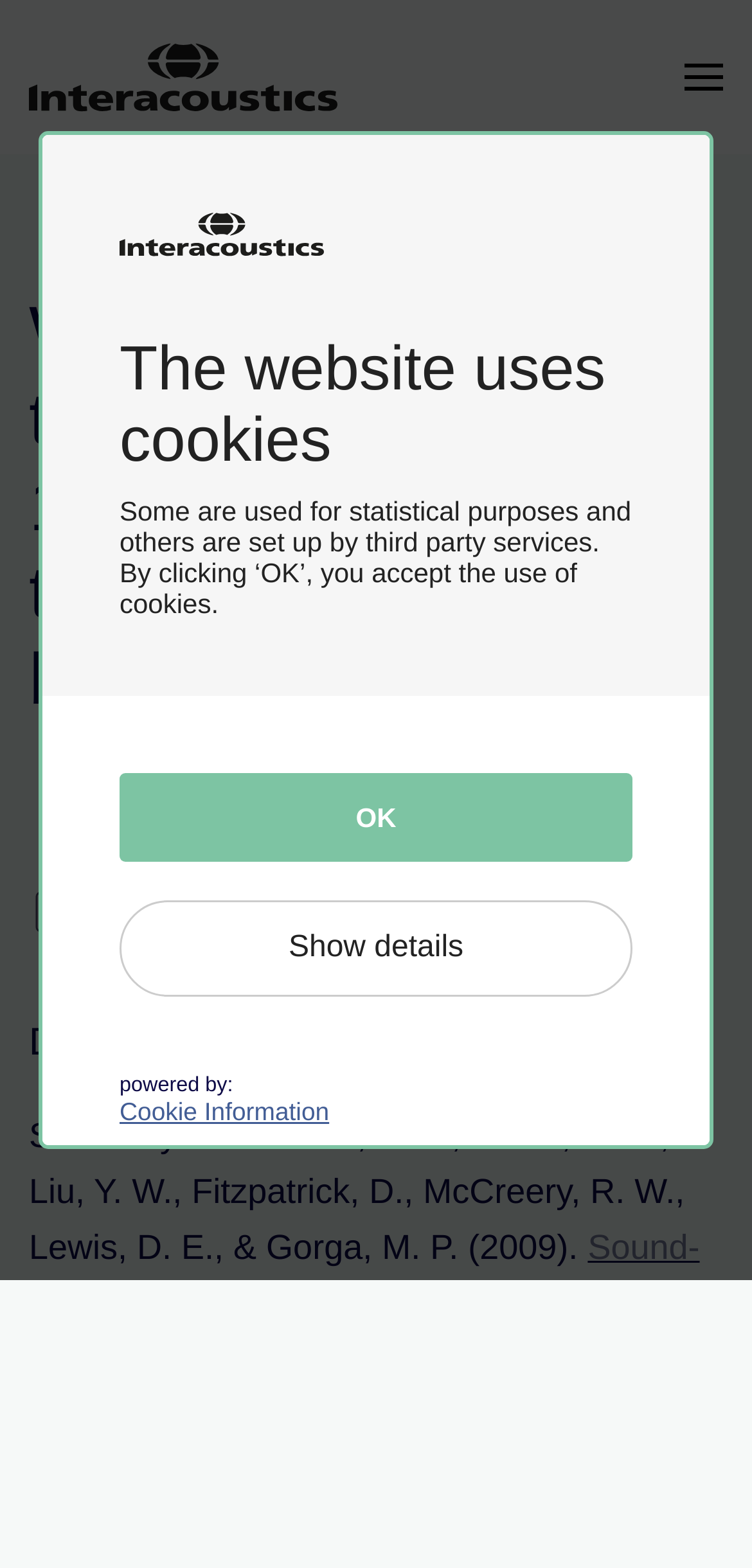Describe all significant elements and features of the webpage.

This webpage appears to be a summary of a research study on wideband tympanometry vs 1000 Hz tympanometry in newborn infants. At the top left corner, there is a logo of Interacoustics, a company focused on hearing and balance diagnosis and rehabilitation. Below the logo, there is a notification about the website using cookies, with a brief explanation and a link to cookie information.

On the top right corner, there is a link to go back to the home page, accompanied by a smaller logo of Interacoustics. Next to it, there is a button to open the menu. 

The main content of the webpage is divided into sections. The first section has a heading that matches the title of the study, followed by three images and corresponding text labels, indicating the level of the study as "Intermediate", the duration as "10 mins", and the type as "Reading". 

Below this section, there is a heading "Description" followed by a summary of the study, which includes the authors, title, and publication details. The summary text is quite long and takes up most of the page. There is also a link to the original study title, which is quite long and includes the authors and publication details.